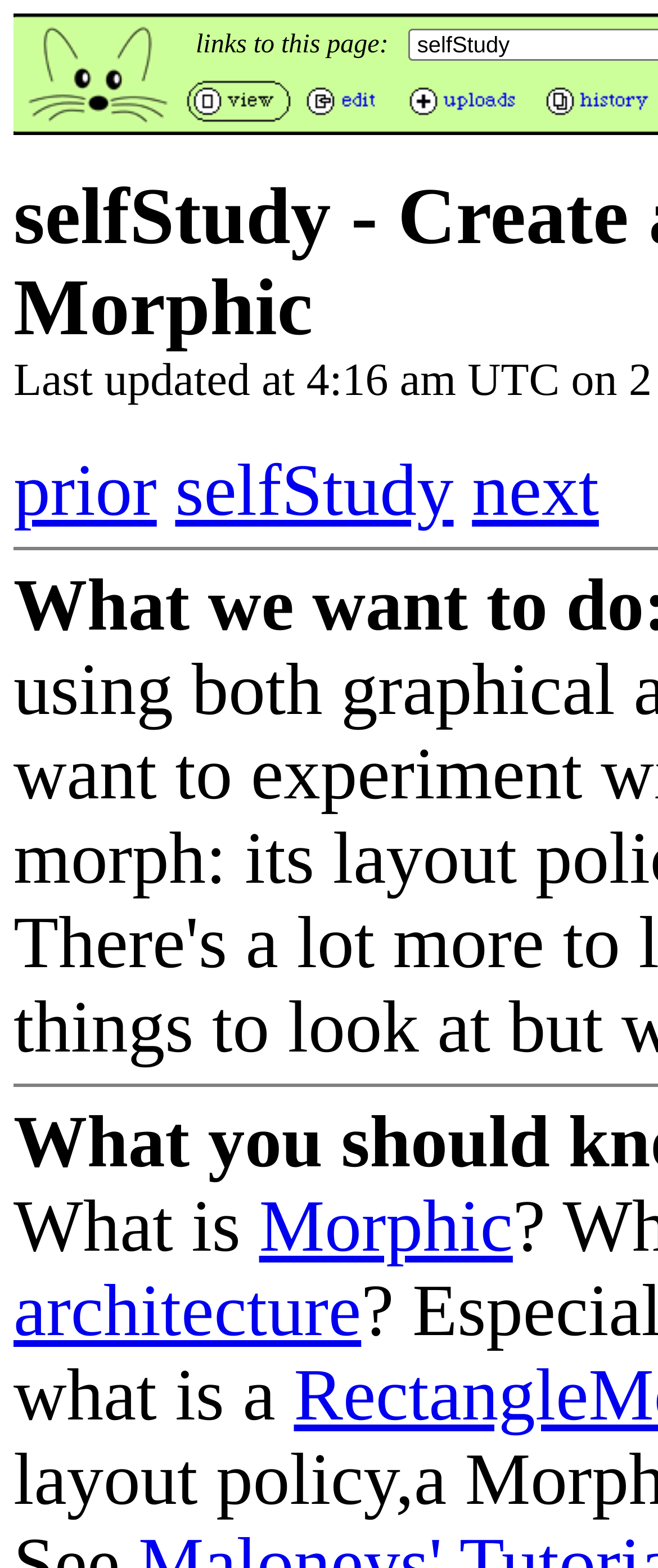Use a single word or phrase to answer the question:
What is the direction of the navigation links?

Horizontal